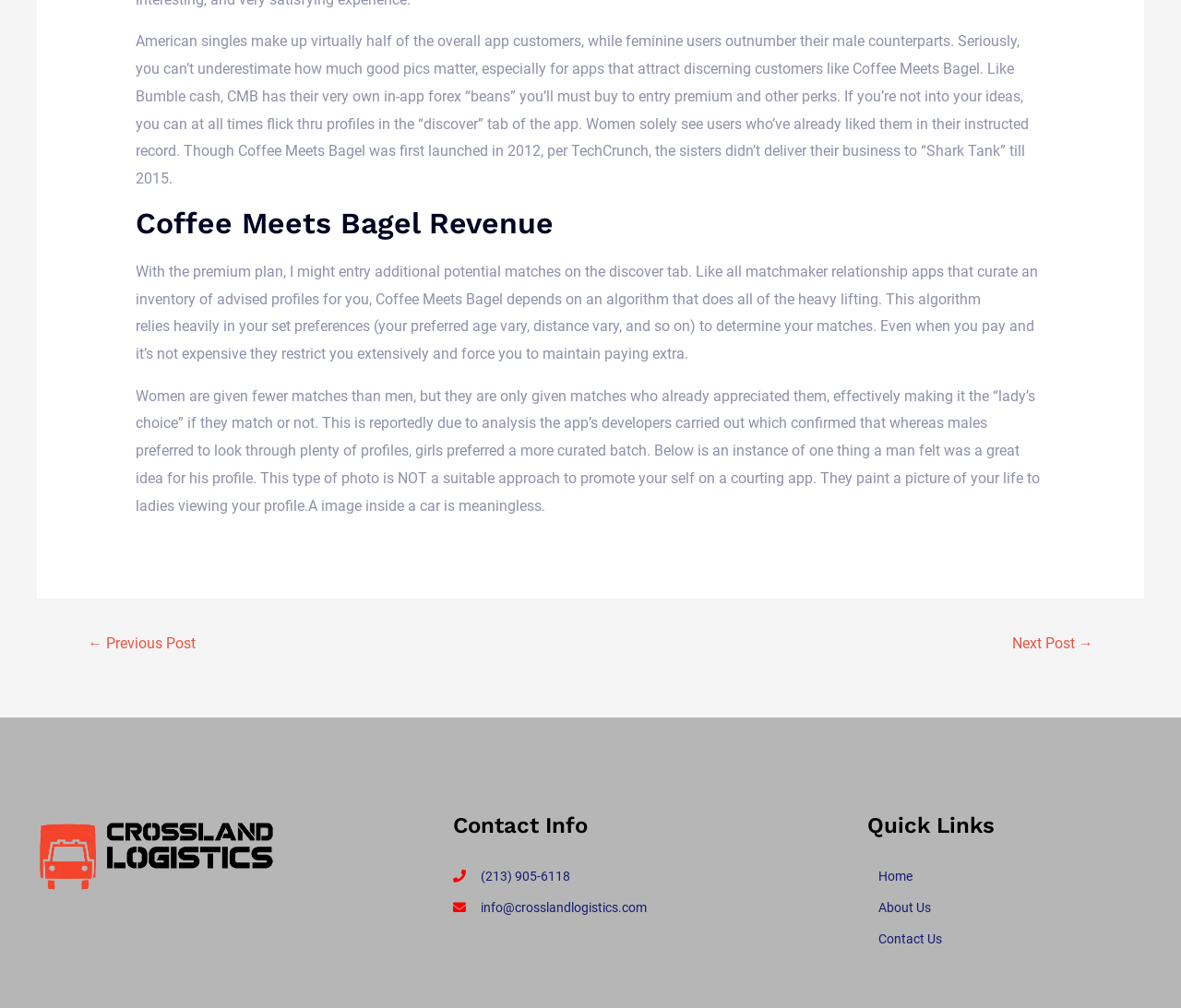Provide a one-word or one-phrase answer to the question:
What type of photo is not suitable for a dating app?

Car photo